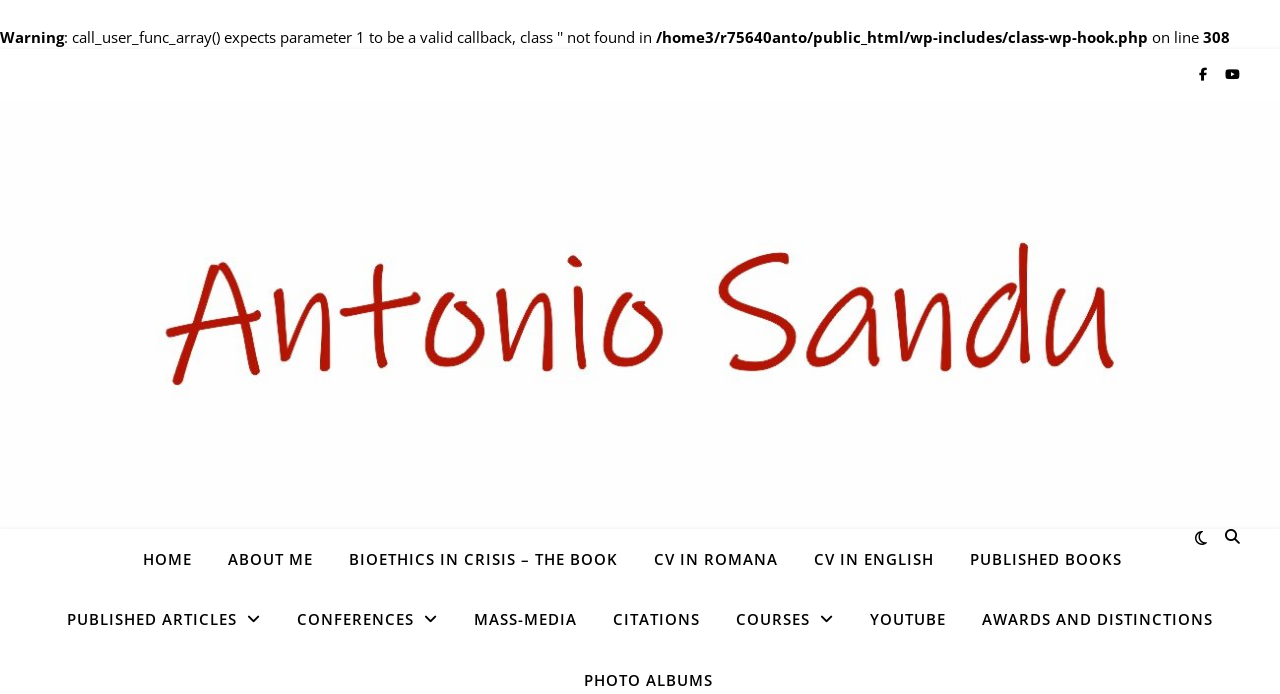Identify the bounding box coordinates of the part that should be clicked to carry out this instruction: "go to home page".

[0.111, 0.763, 0.162, 0.849]